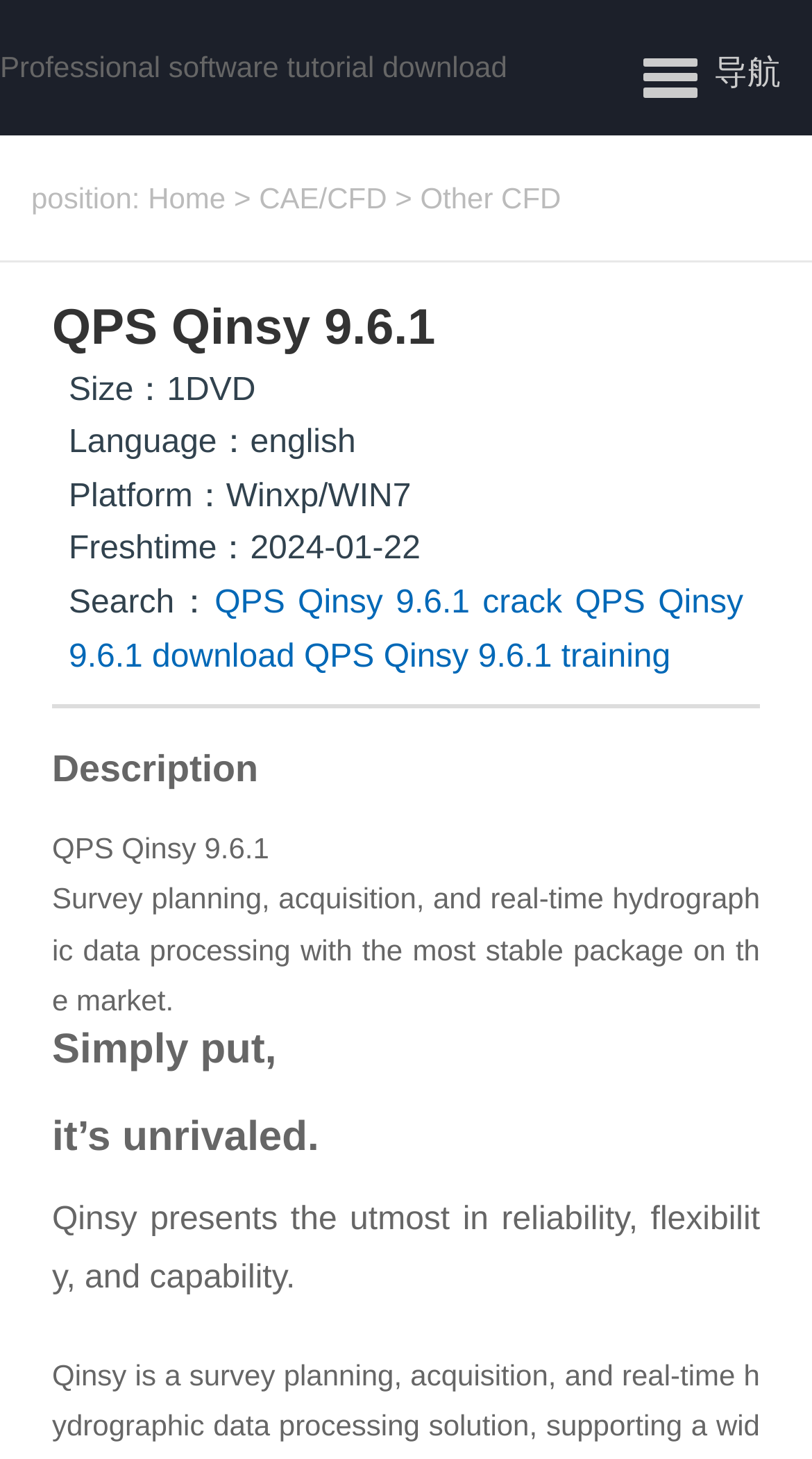What is the size of the software?
Based on the visual content, answer with a single word or a brief phrase.

1DVD